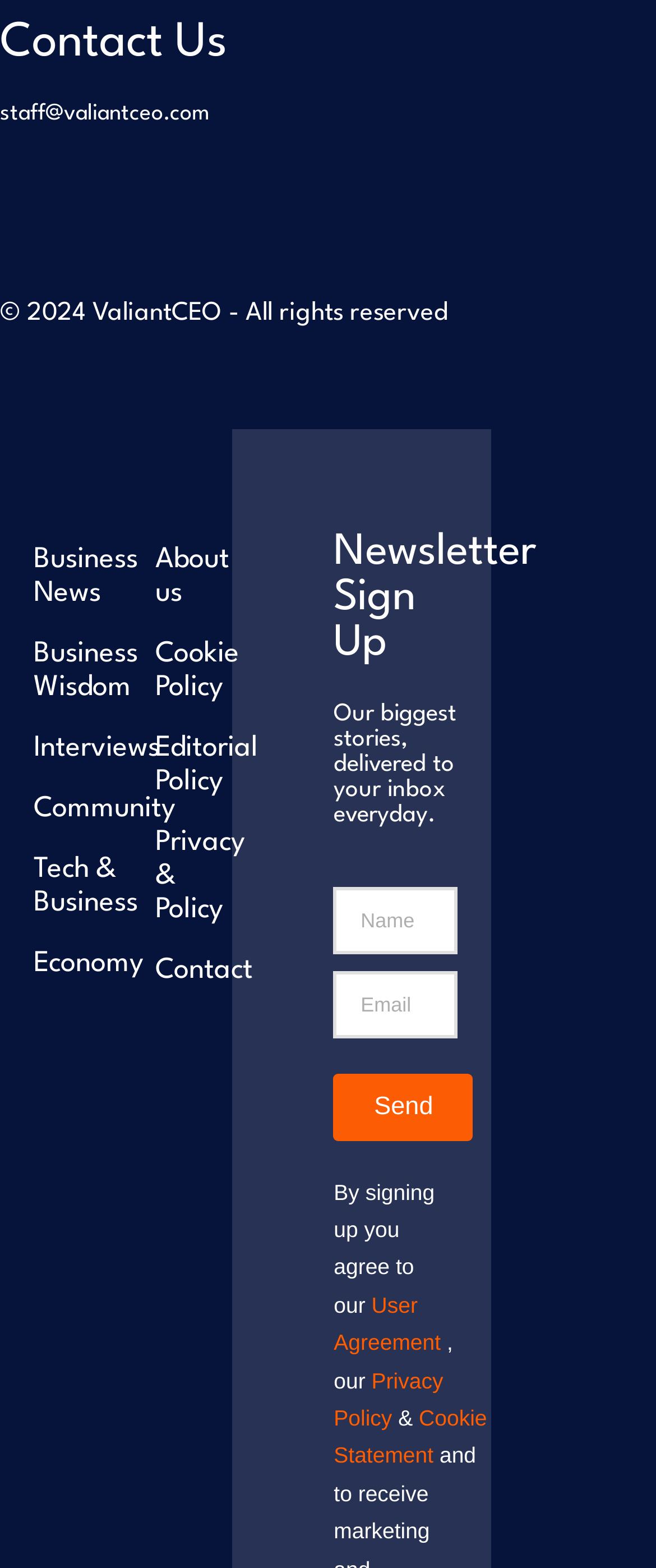Pinpoint the bounding box coordinates of the area that must be clicked to complete this instruction: "Click on Contact".

[0.186, 0.6, 0.355, 0.638]